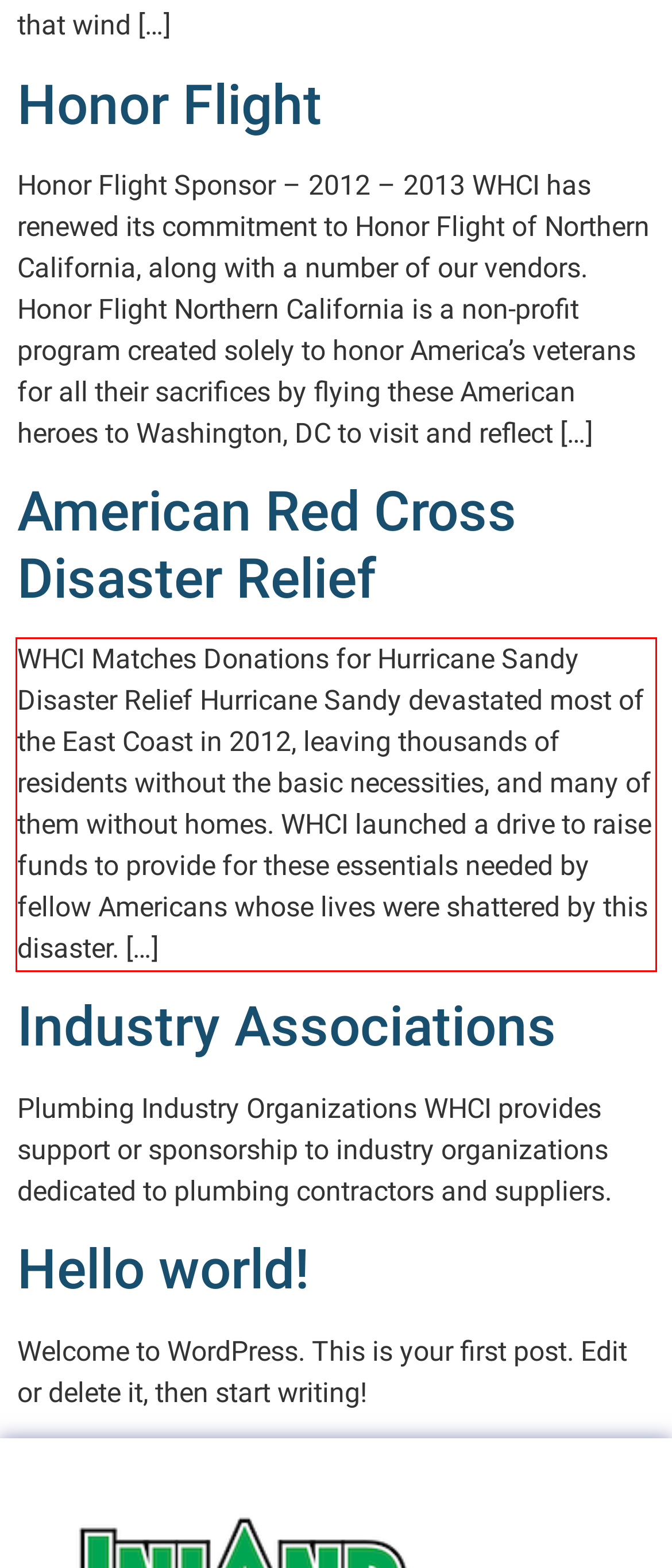You are presented with a screenshot containing a red rectangle. Extract the text found inside this red bounding box.

WHCI Matches Donations for Hurricane Sandy Disaster Relief Hurricane Sandy devastated most of the East Coast in 2012, leaving thousands of residents without the basic necessities, and many of them without homes. WHCI launched a drive to raise funds to provide for these essentials needed by fellow Americans whose lives were shattered by this disaster. […]